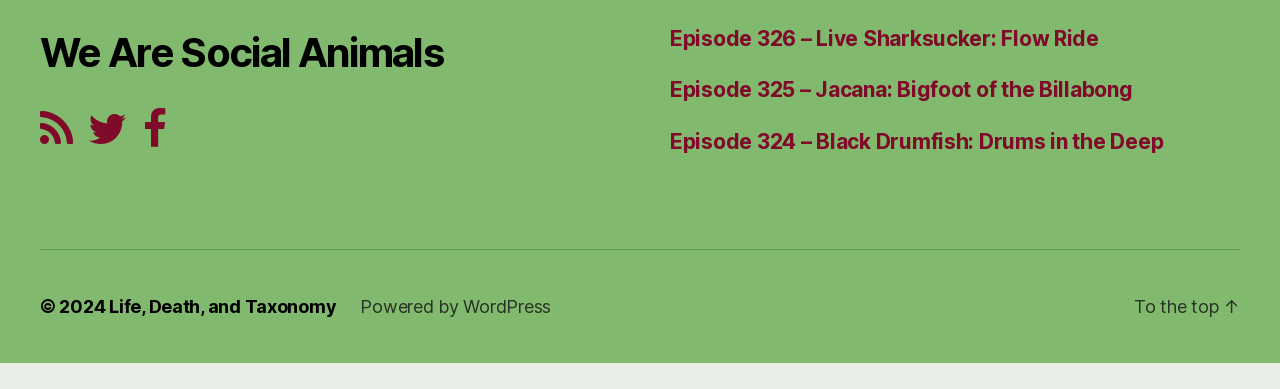How many episode links are on the page?
Using the image, give a concise answer in the form of a single word or short phrase.

4